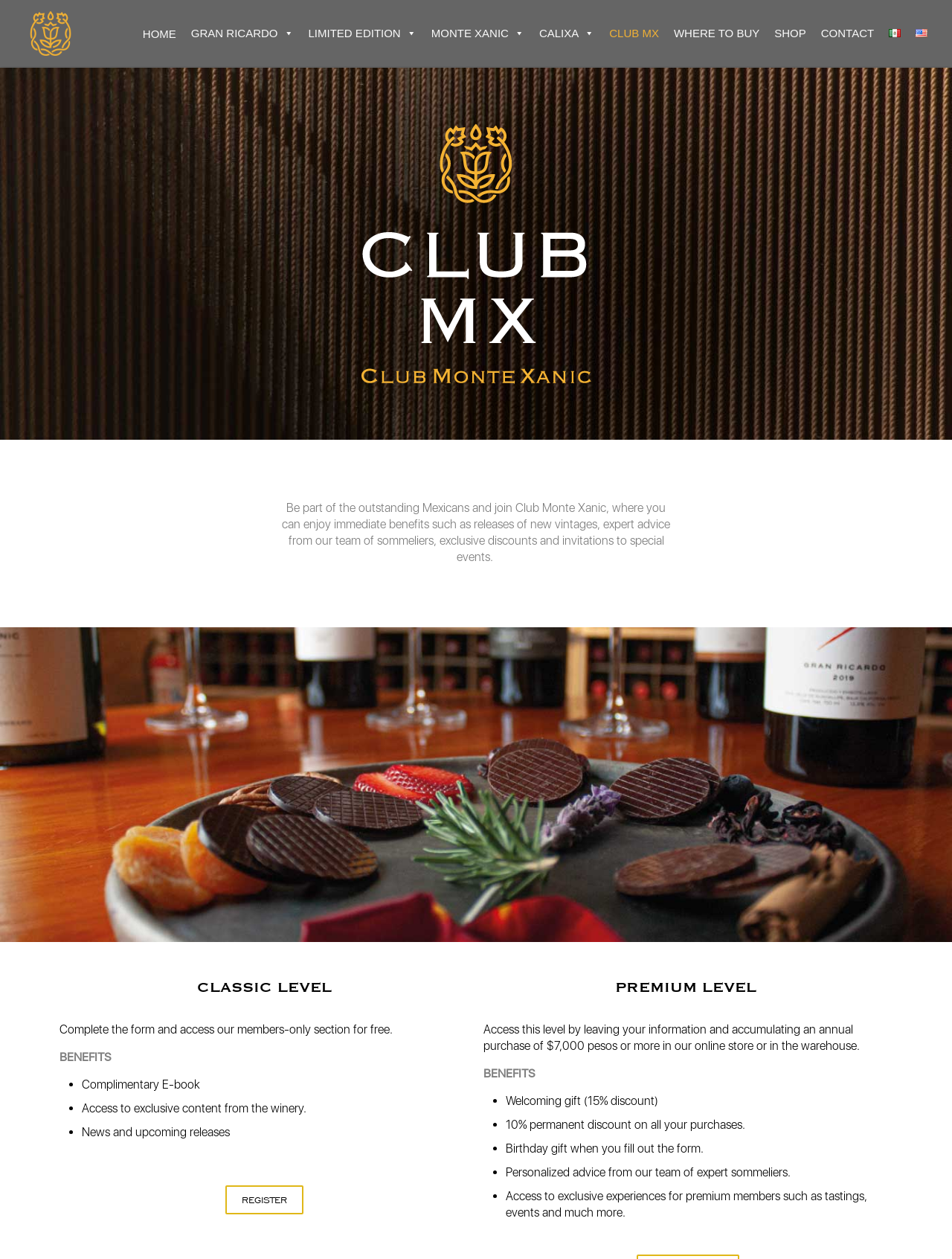Please answer the following question using a single word or phrase: 
What is the name of the wine club?

Monte Xanic